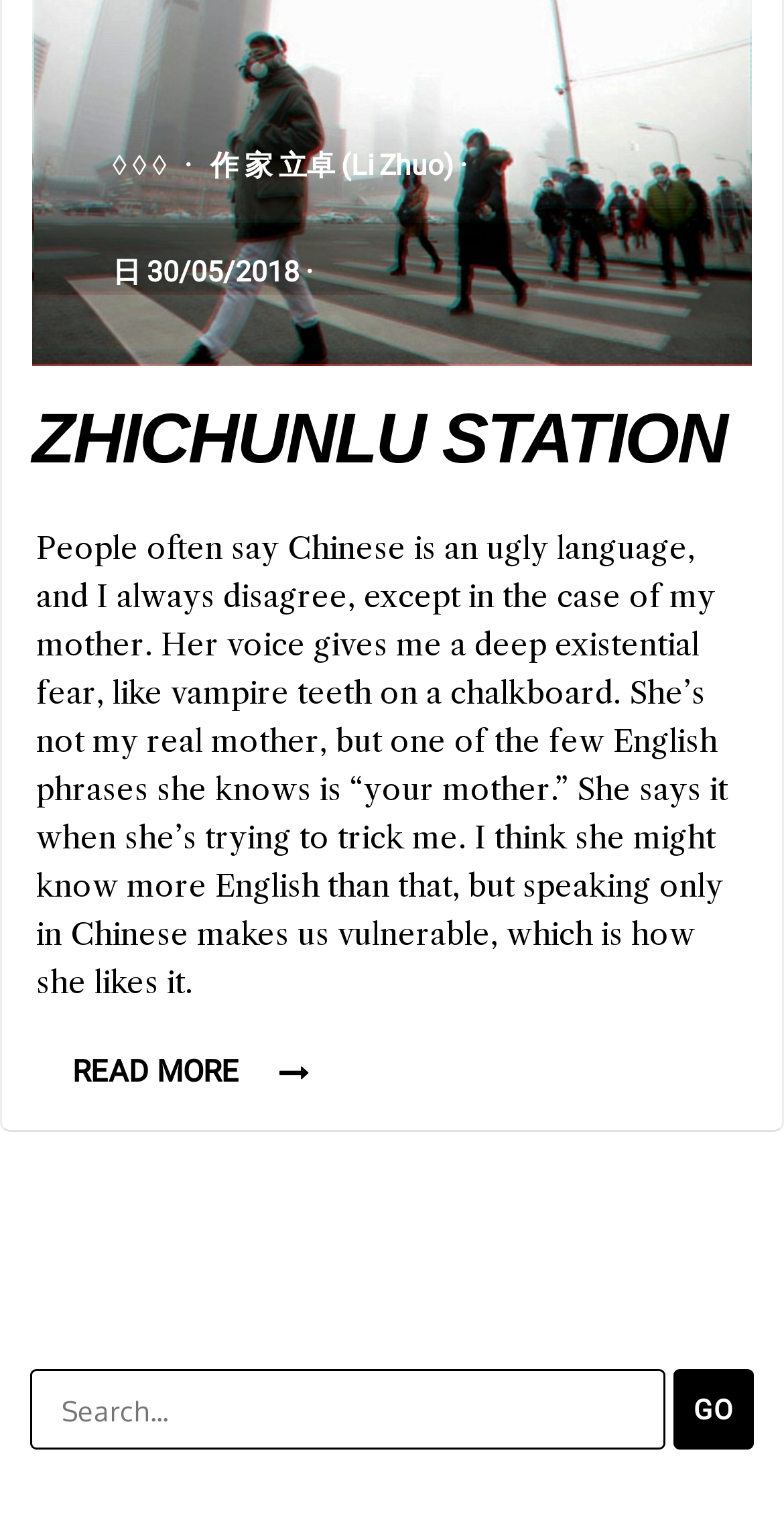Who is the author of the article?
Answer the question with a detailed and thorough explanation.

The author's name is mentioned in the link at the top of the page, which says '· 作 家 立卓 (Li Zhuo) ·'.